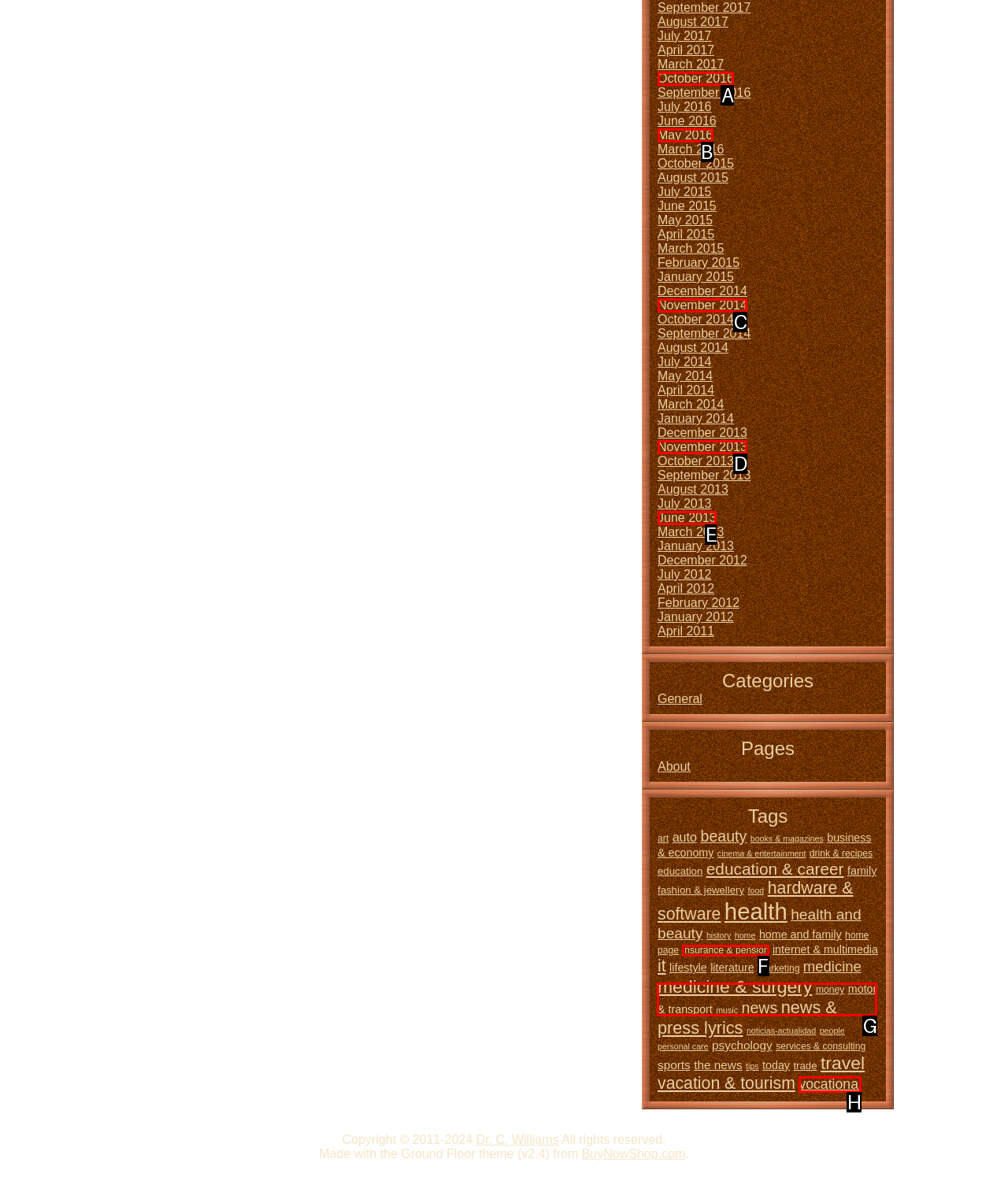Determine which element should be clicked for this task: Browse motor & transport
Answer with the letter of the selected option.

G